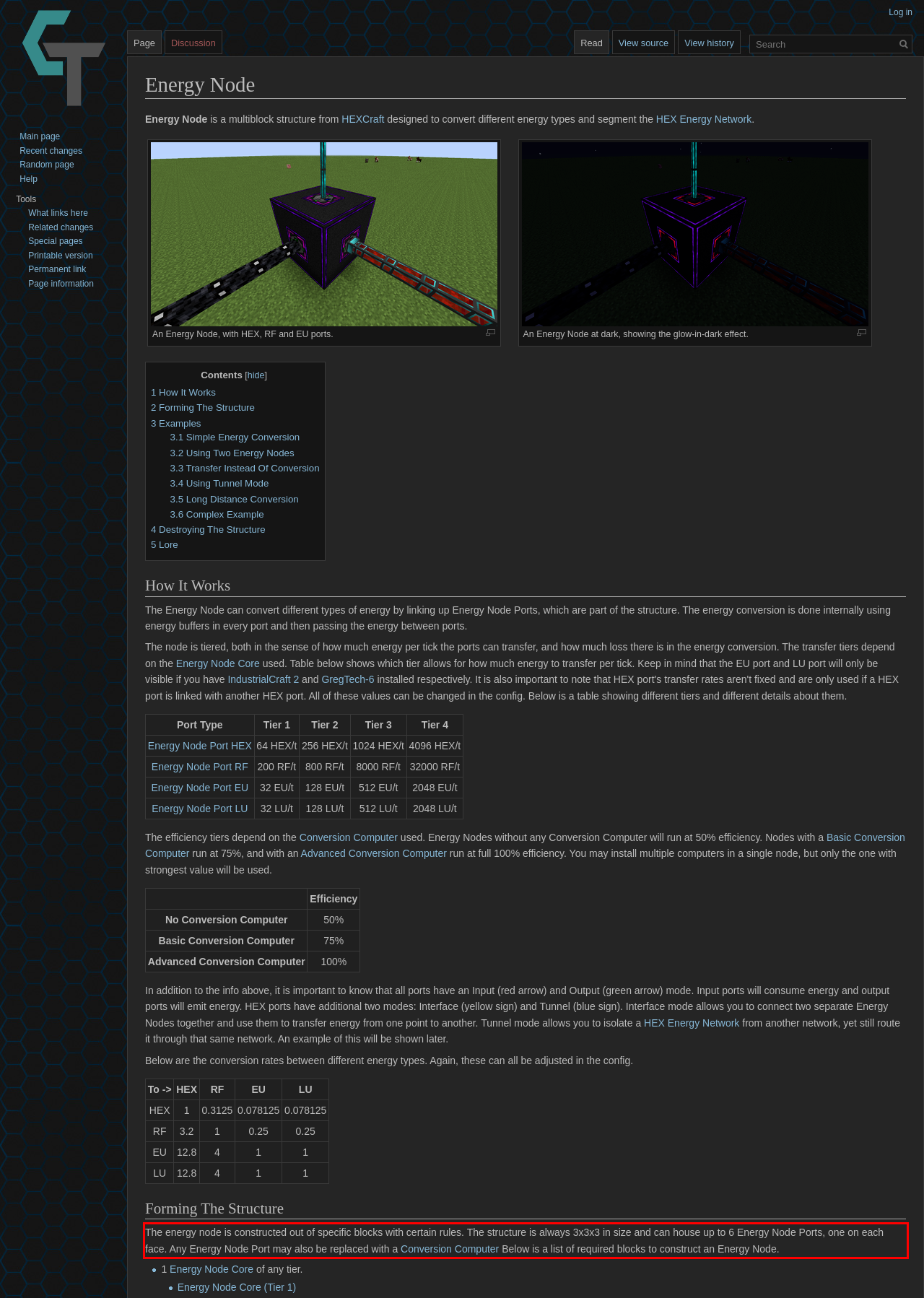Please identify and extract the text content from the UI element encased in a red bounding box on the provided webpage screenshot.

The energy node is constructed out of specific blocks with certain rules. The structure is always 3x3x3 in size and can house up to 6 Energy Node Ports, one on each face. Any Energy Node Port may also be replaced with a Conversion Computer Below is a list of required blocks to construct an Energy Node.